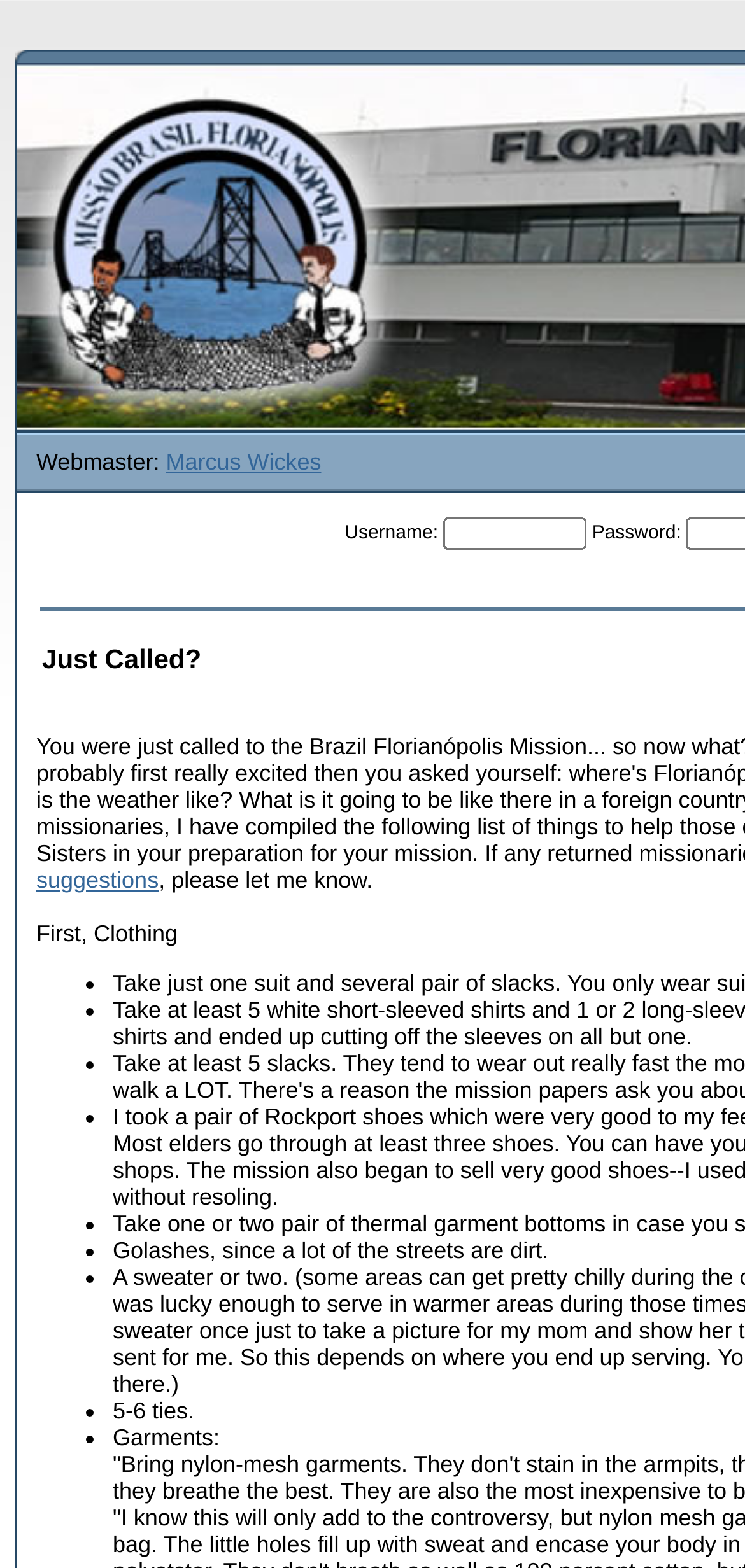Illustrate the webpage with a detailed description.

The webpage is dedicated to the alumni of the Brazil Florianópolis Mission of The Church of Jesus Christ of Latter-day Saints. 

At the top, there is a table cell with a border, containing two small images, one on top of the other, and two spacer images. 

To the right of the border, there is a table cell with the text "Webmaster: Marcus Wickes" and a link to Marcus Wickes' profile. Below this text, there are two more spacer images.

On the lower half of the page, there is a text box and a paragraph of text that says "please let me know." Below this, there is a heading "First, Clothing" followed by a list of five bullet points with suggestions for clothing to bring, including golashes, ties, and garments. The list markers are bullet points, and each item is described in a few words.